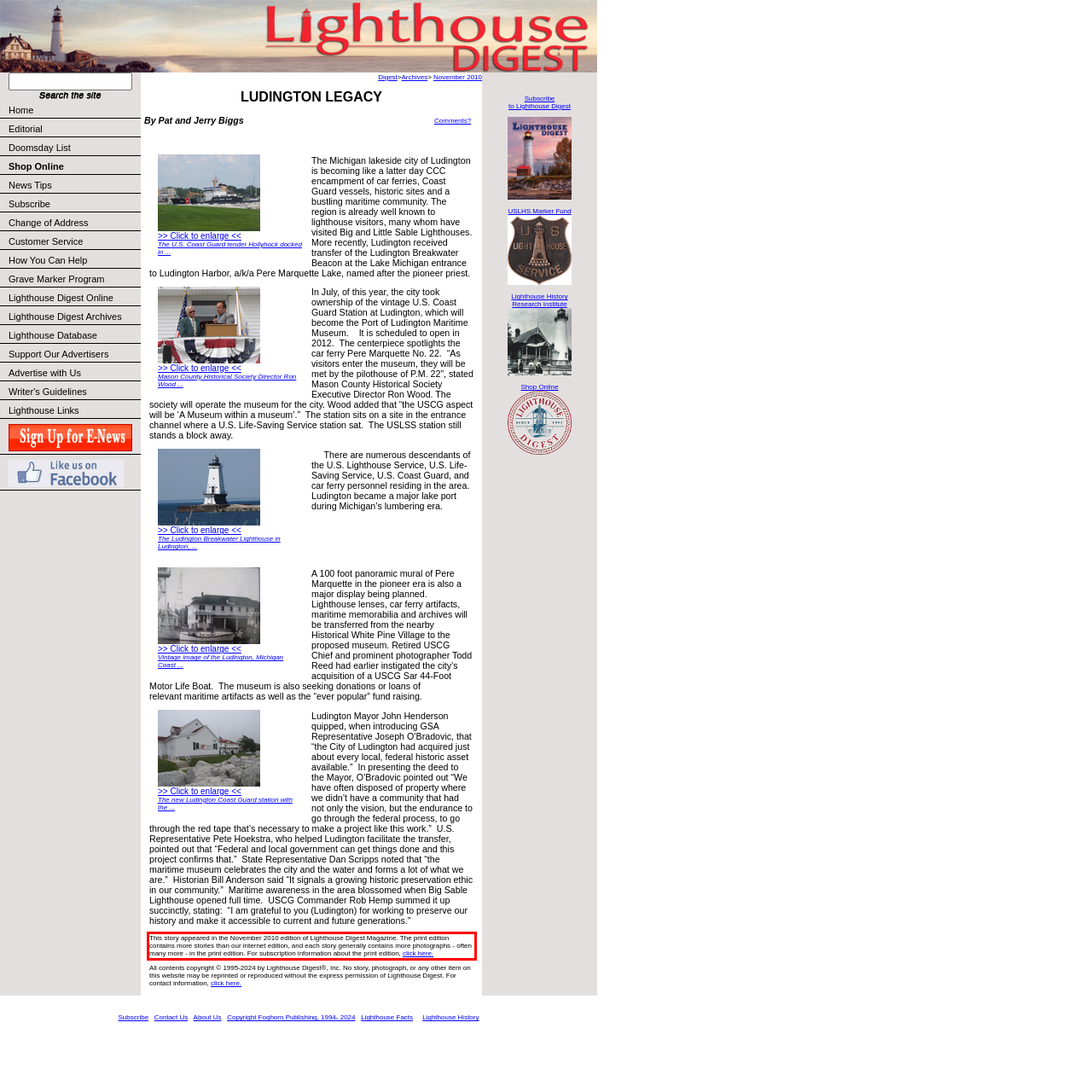By examining the provided screenshot of a webpage, recognize the text within the red bounding box and generate its text content.

This story appeared in the November 2010 edition of Lighthouse Digest Magazine. The print edition contains more stories than our internet edition, and each story generally contains more photographs - often many more - in the print edition. For subscription information about the print edition, click here.